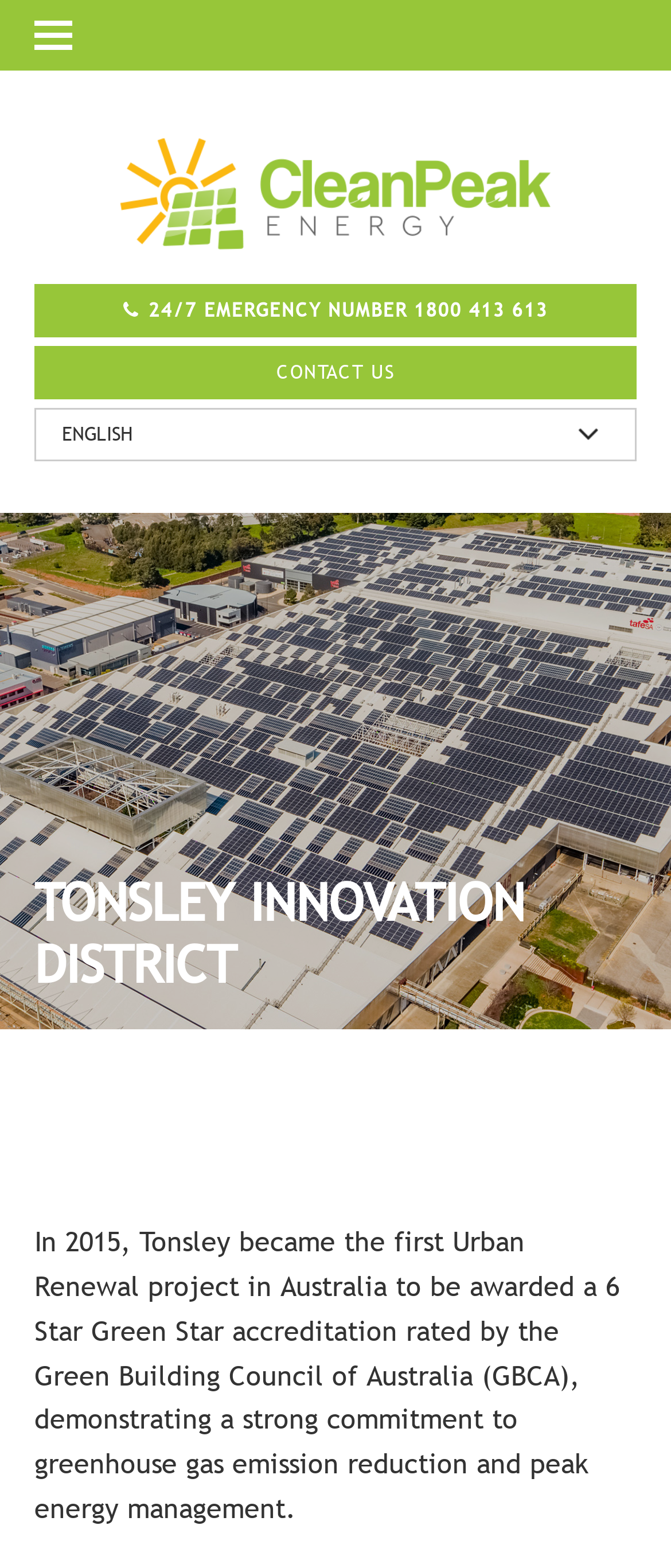What is the emergency number?
Please ensure your answer to the question is detailed and covers all necessary aspects.

I found the emergency number by looking at the link element with the text ' 24/7 EMERGENCY NUMBER 1800 413 613' which is located at the top of the page.